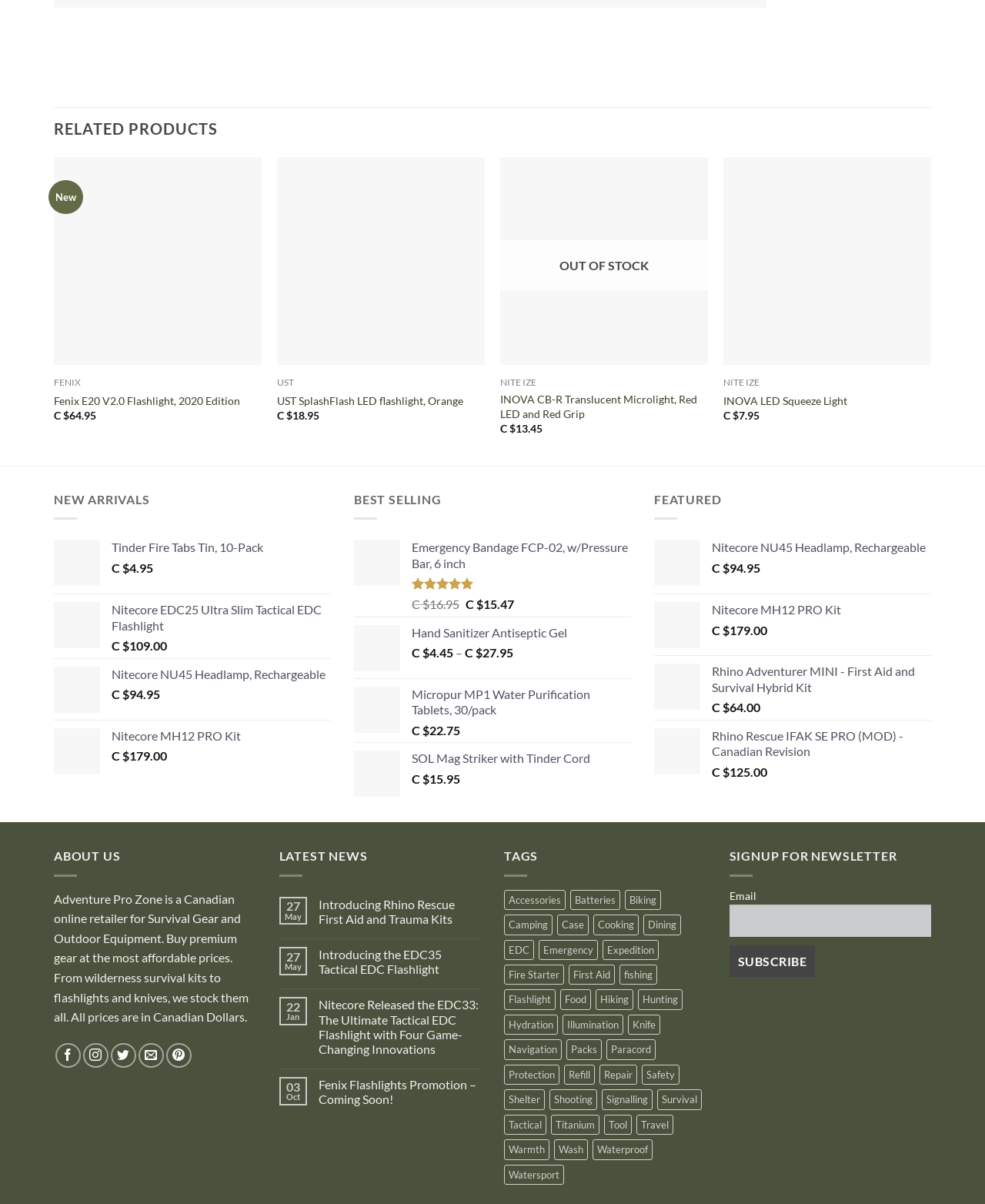Determine the bounding box coordinates for the area that needs to be clicked to fulfill this task: "View the INOVA CB-R Translucent Microlight product". The coordinates must be given as four float numbers between 0 and 1, i.e., [left, top, right, bottom].

[0.508, 0.304, 0.719, 0.325]